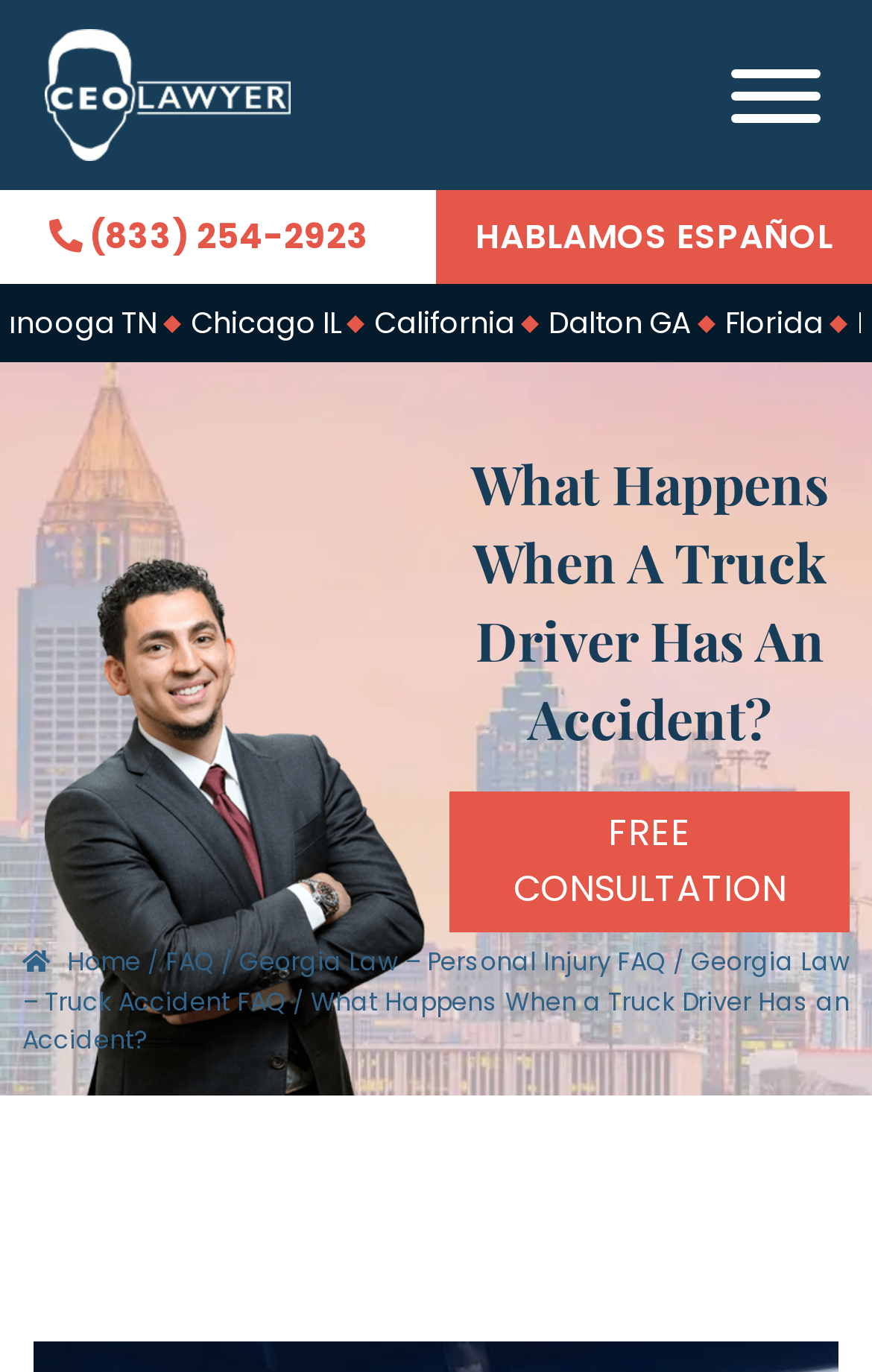Find the bounding box coordinates of the element you need to click on to perform this action: 'Go to the FAQ page'. The coordinates should be represented by four float values between 0 and 1, in the format [left, top, right, bottom].

[0.19, 0.688, 0.246, 0.714]